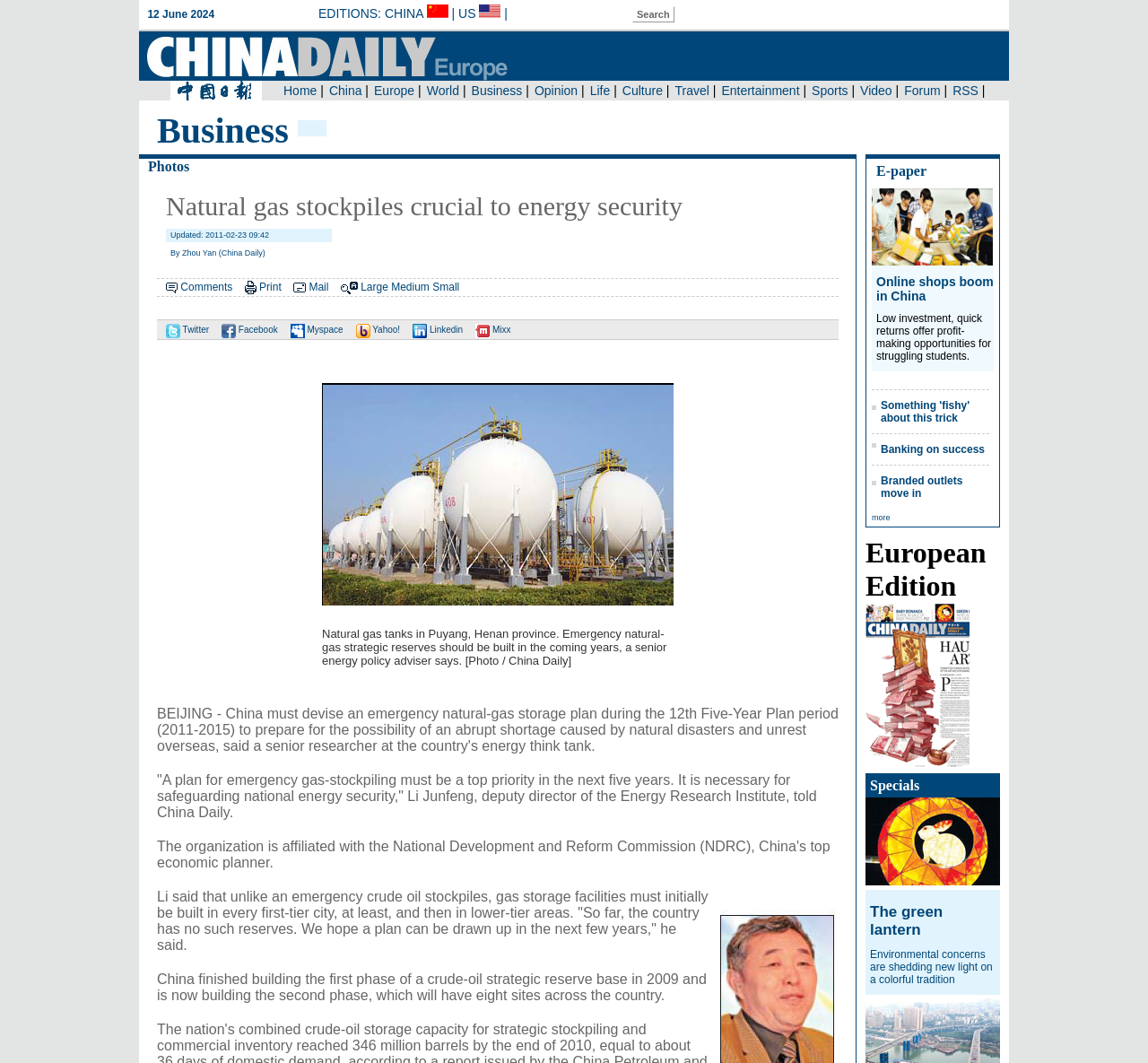Identify the bounding box for the described UI element: "Book a free orientation call".

None